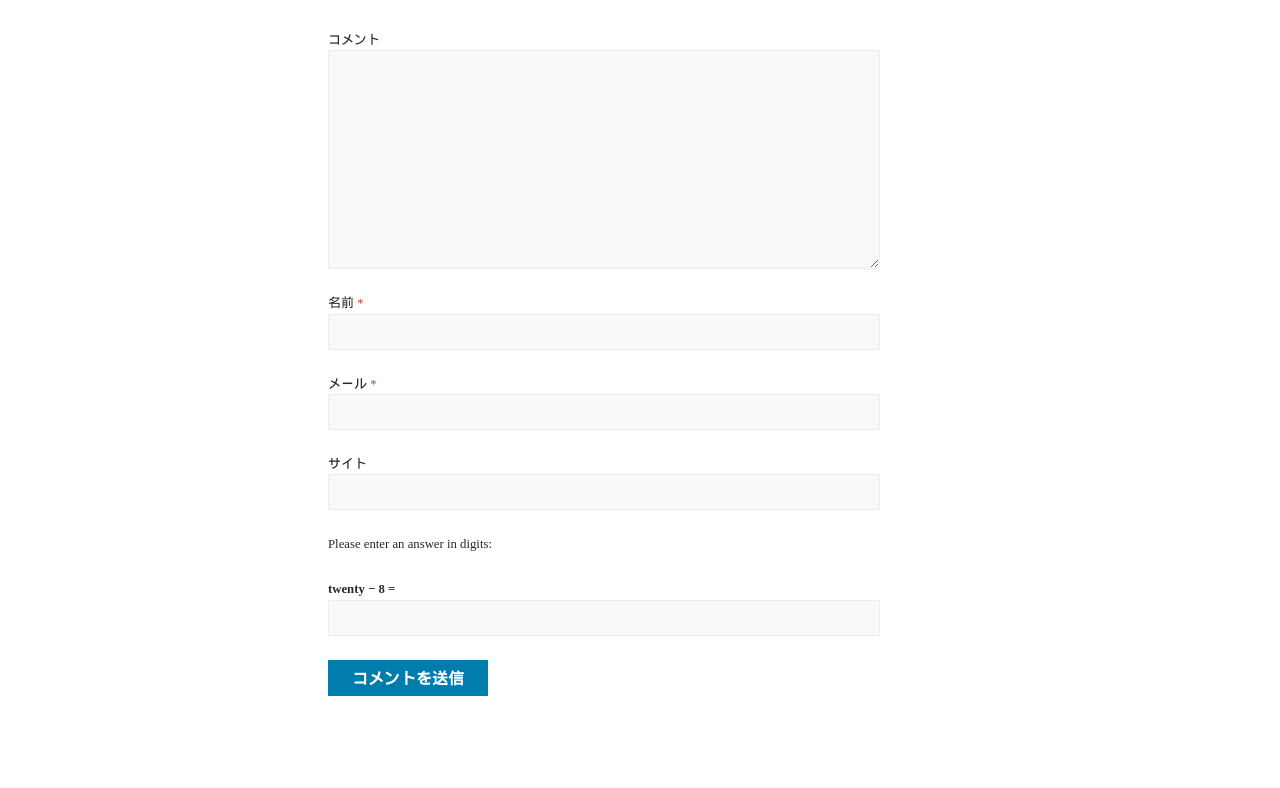How many textboxes are required on the webpage?
Based on the screenshot, provide your answer in one word or phrase.

Three